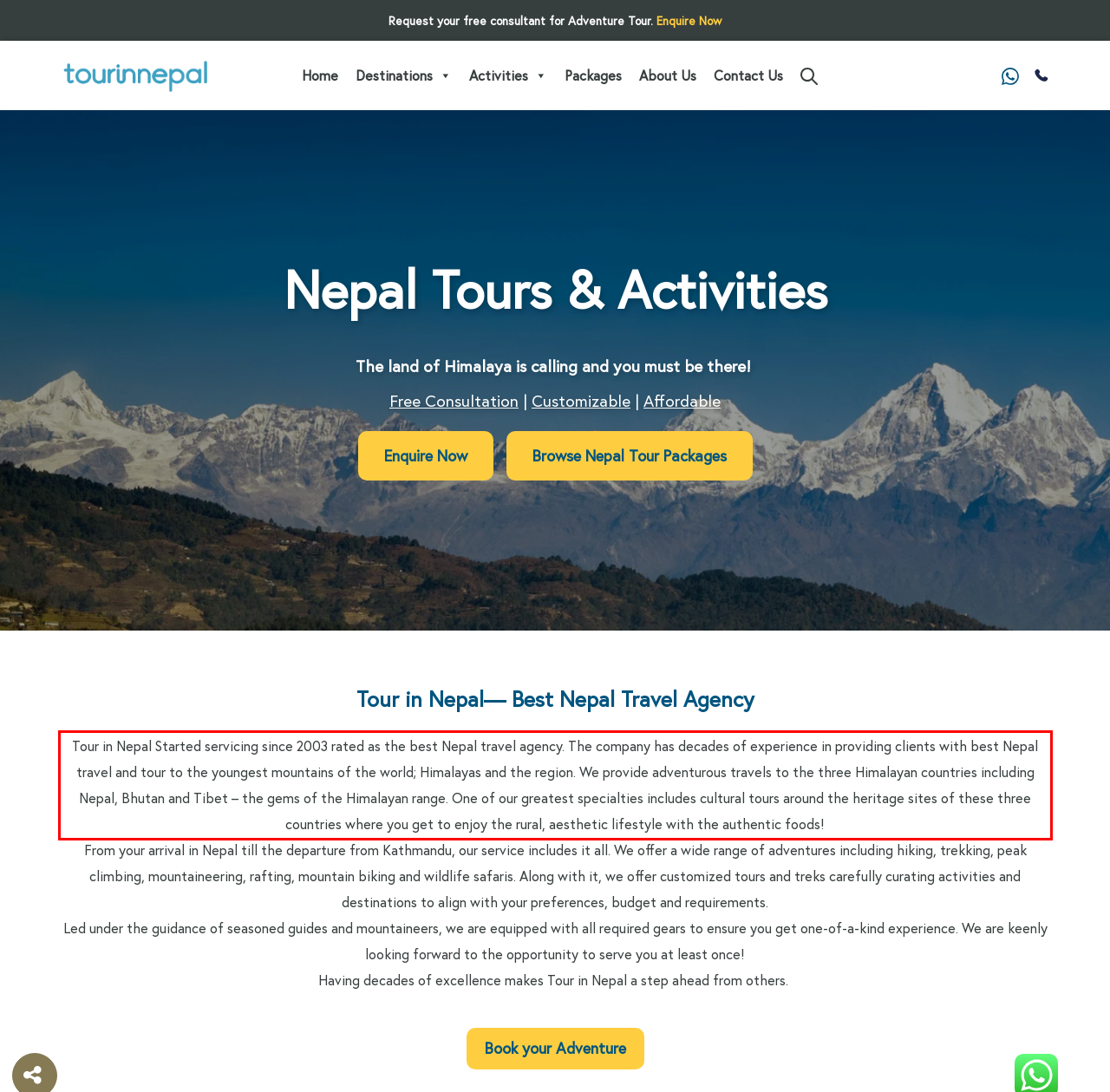Review the webpage screenshot provided, and perform OCR to extract the text from the red bounding box.

Tour in Nepal Started servicing since 2003 rated as the best Nepal travel agency. The company has decades of experience in providing clients with best Nepal travel and tour to the youngest mountains of the world; Himalayas and the region. We provide adventurous travels to the three Himalayan countries including Nepal, Bhutan and Tibet – the gems of the Himalayan range. One of our greatest specialties includes cultural tours around the heritage sites of these three countries where you get to enjoy the rural, aesthetic lifestyle with the authentic foods!